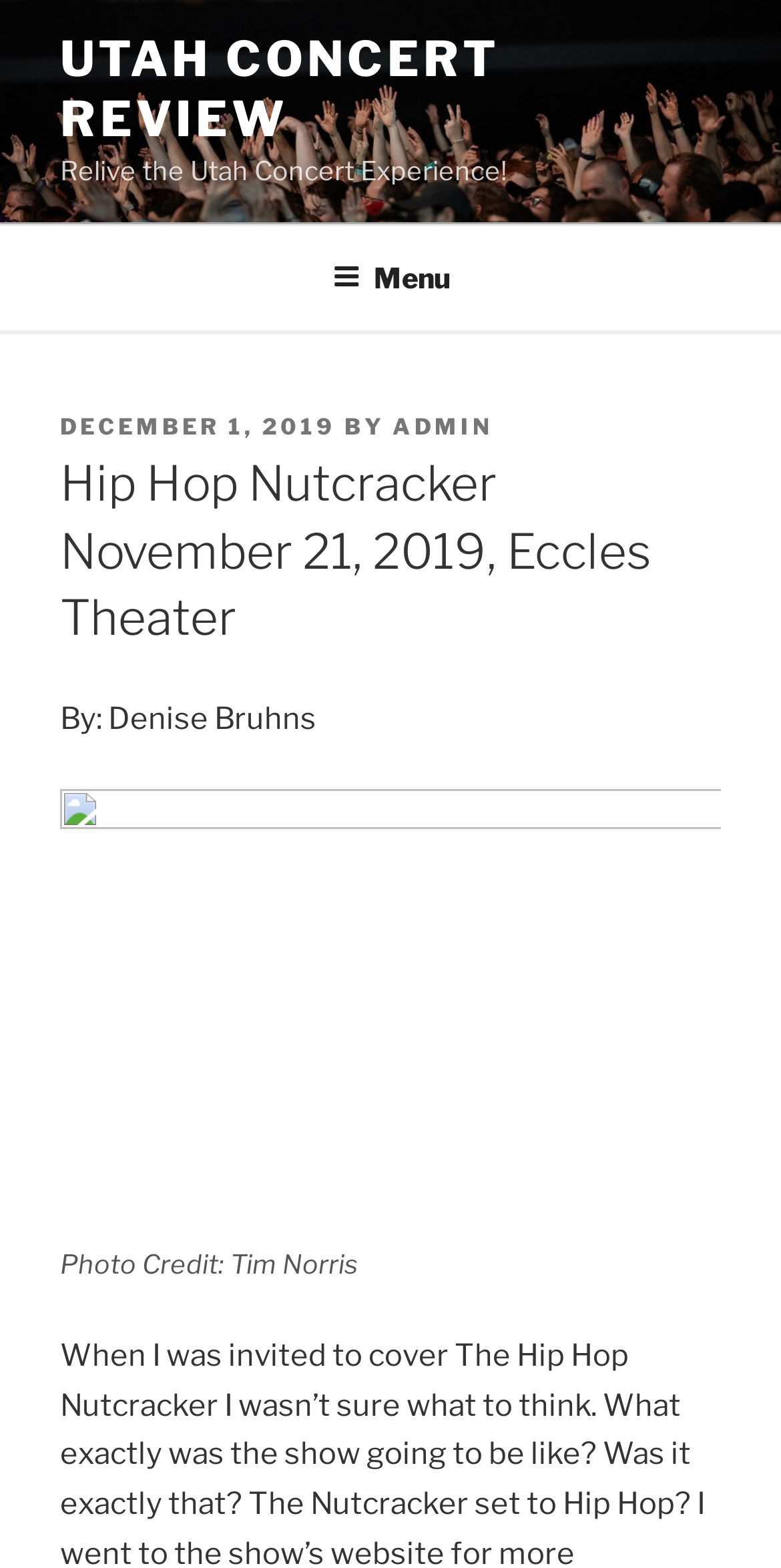What is the name of the theater?
Please provide a single word or phrase in response based on the screenshot.

Eccles Theater